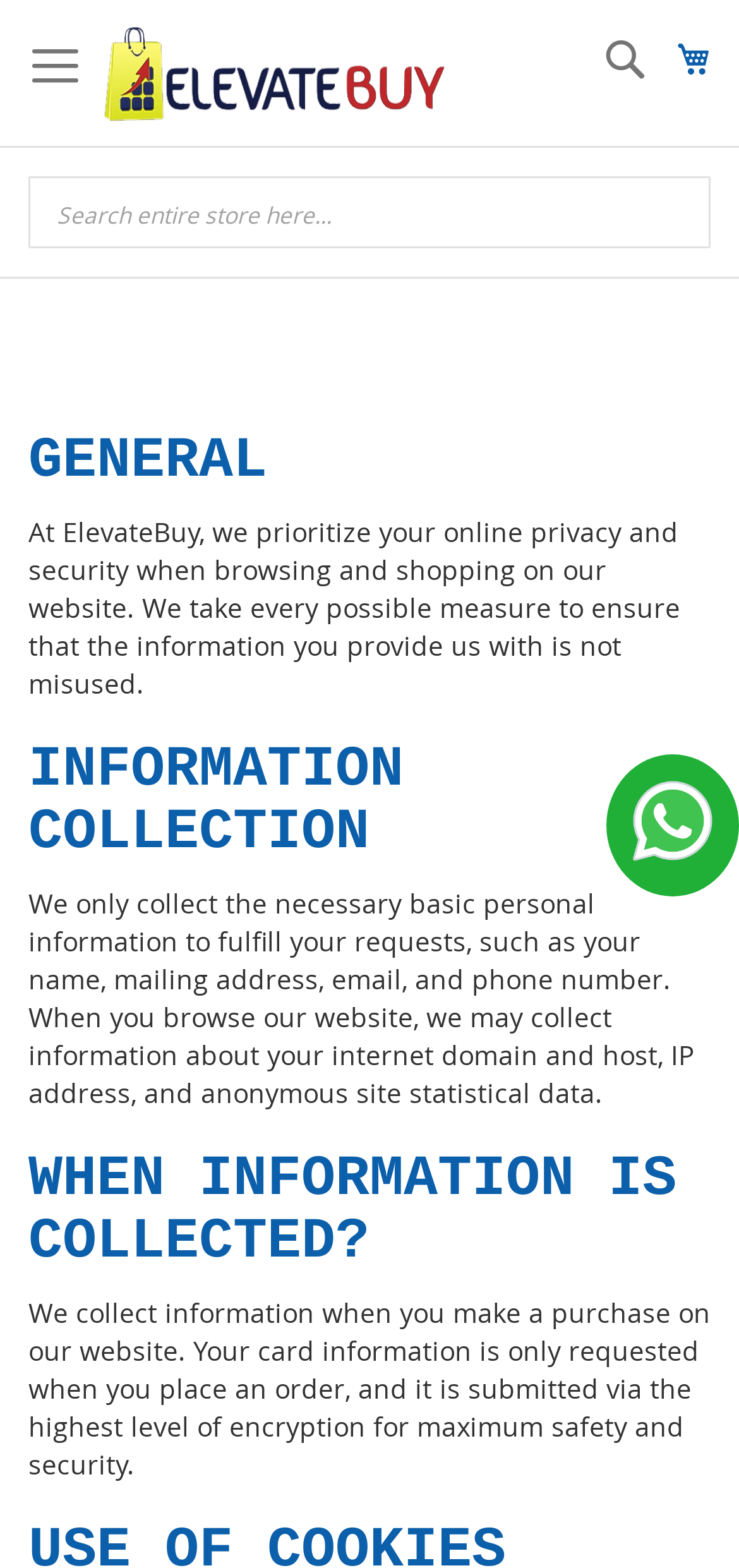Please give a concise answer to this question using a single word or phrase: 
What is the purpose of ElevateBuy?

To prioritize online privacy and security